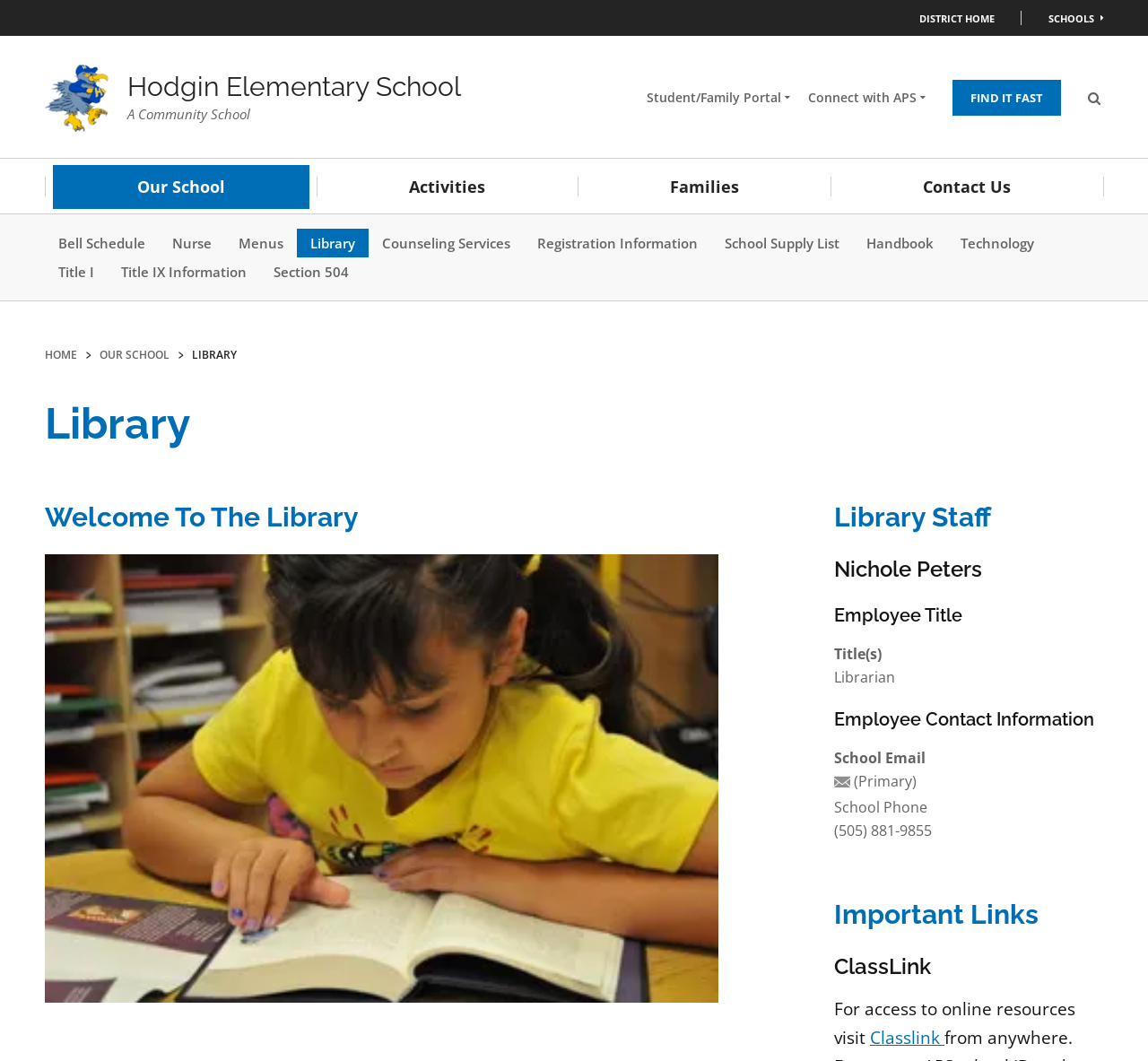Identify the bounding box coordinates of the element to click to follow this instruction: 'Search using the search button'. Ensure the coordinates are four float values between 0 and 1, provided as [left, top, right, bottom].

[0.93, 0.075, 0.961, 0.109]